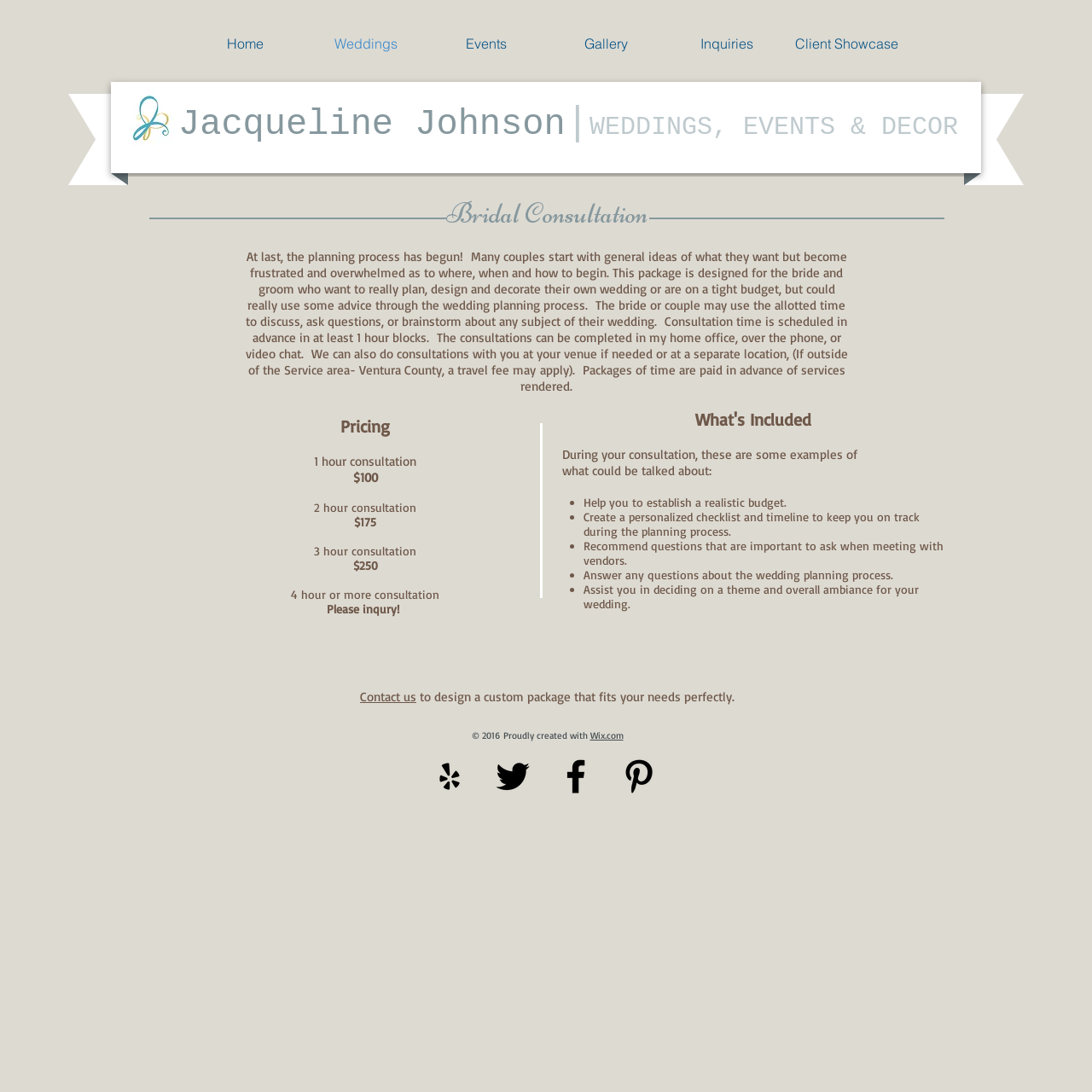Find the bounding box coordinates for the area you need to click to carry out the instruction: "Click on Black Facebook Icon". The coordinates should be four float numbers between 0 and 1, indicated as [left, top, right, bottom].

[0.507, 0.69, 0.548, 0.731]